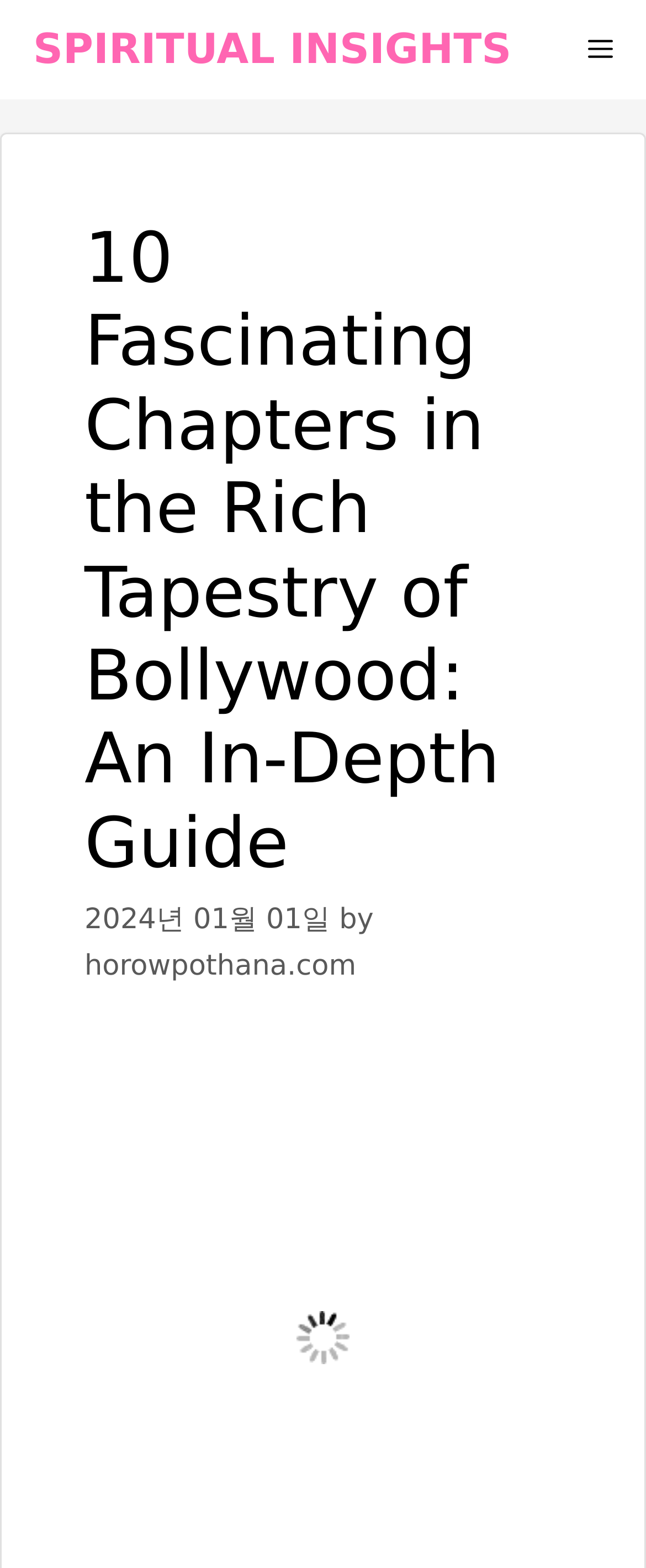Give the bounding box coordinates for the element described as: "Spiritual Insights".

[0.051, 0.0, 0.792, 0.063]